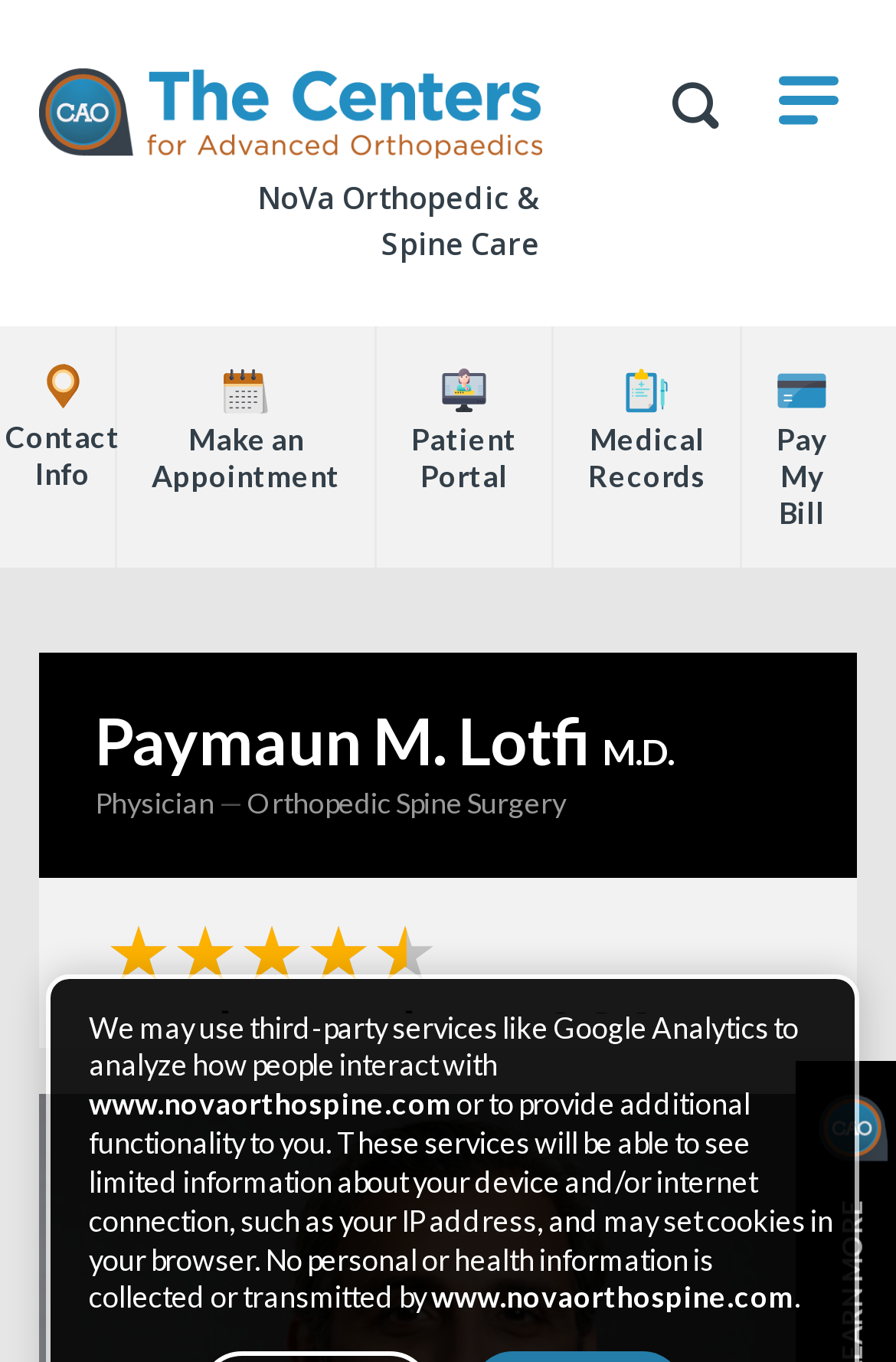Respond concisely with one word or phrase to the following query:
What is the purpose of the 'Show Search Form' button?

Show search form